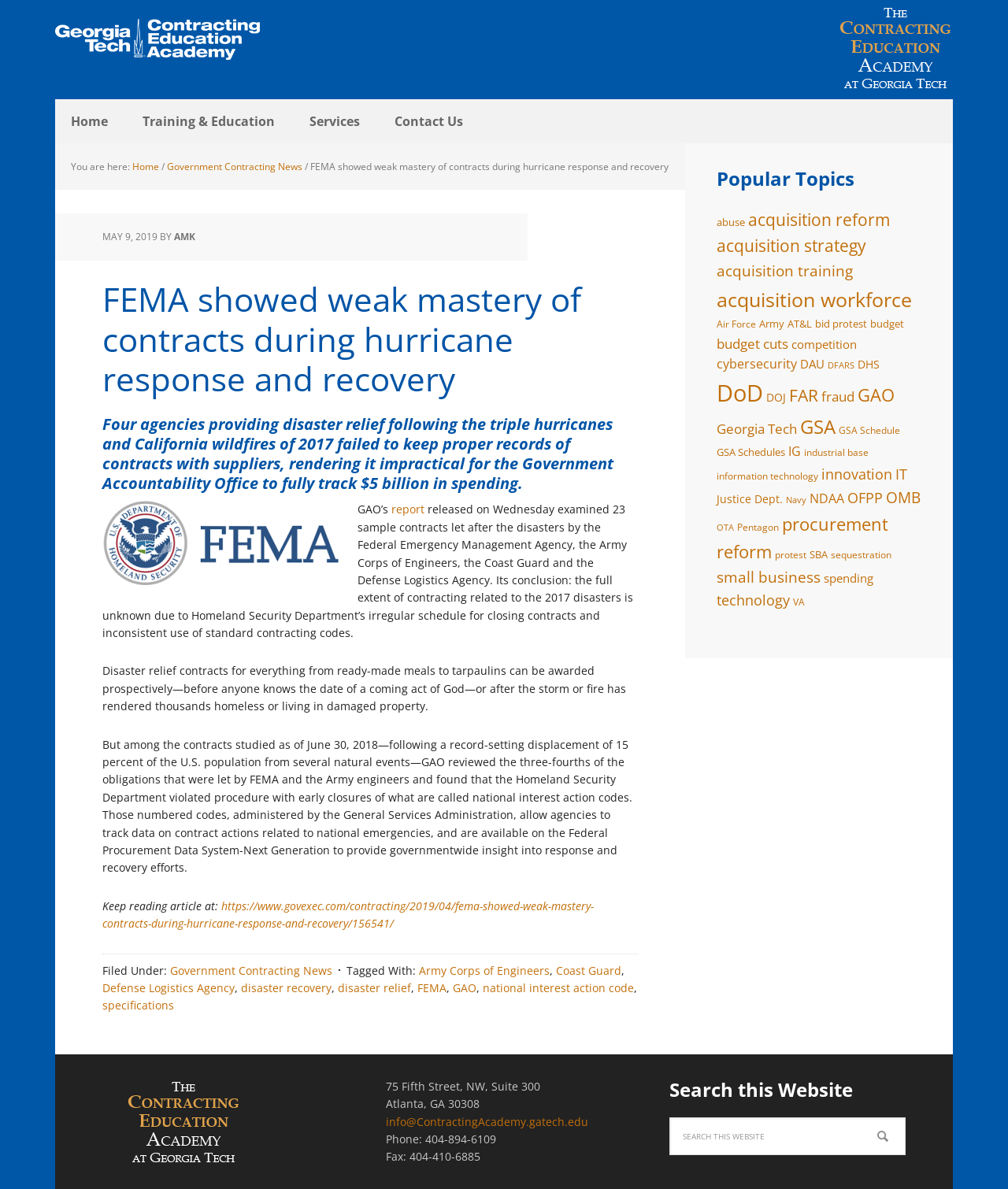Select the bounding box coordinates of the element I need to click to carry out the following instruction: "Read the article 'FEMA showed weak mastery of contracts during hurricane response and recovery'".

[0.102, 0.18, 0.633, 0.853]